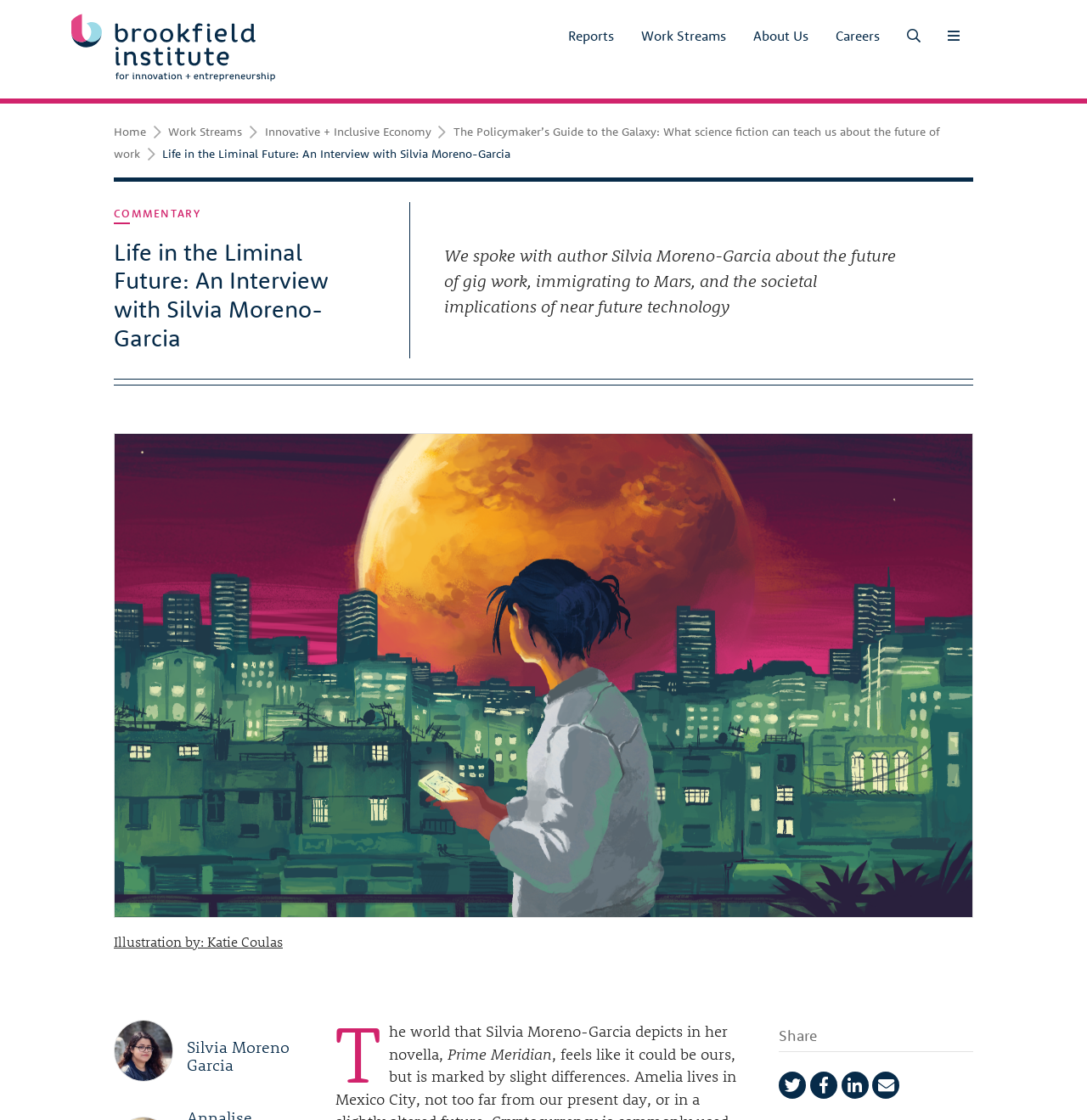Use a single word or phrase to respond to the question:
What is the name of the illustrator?

Katie Coulas